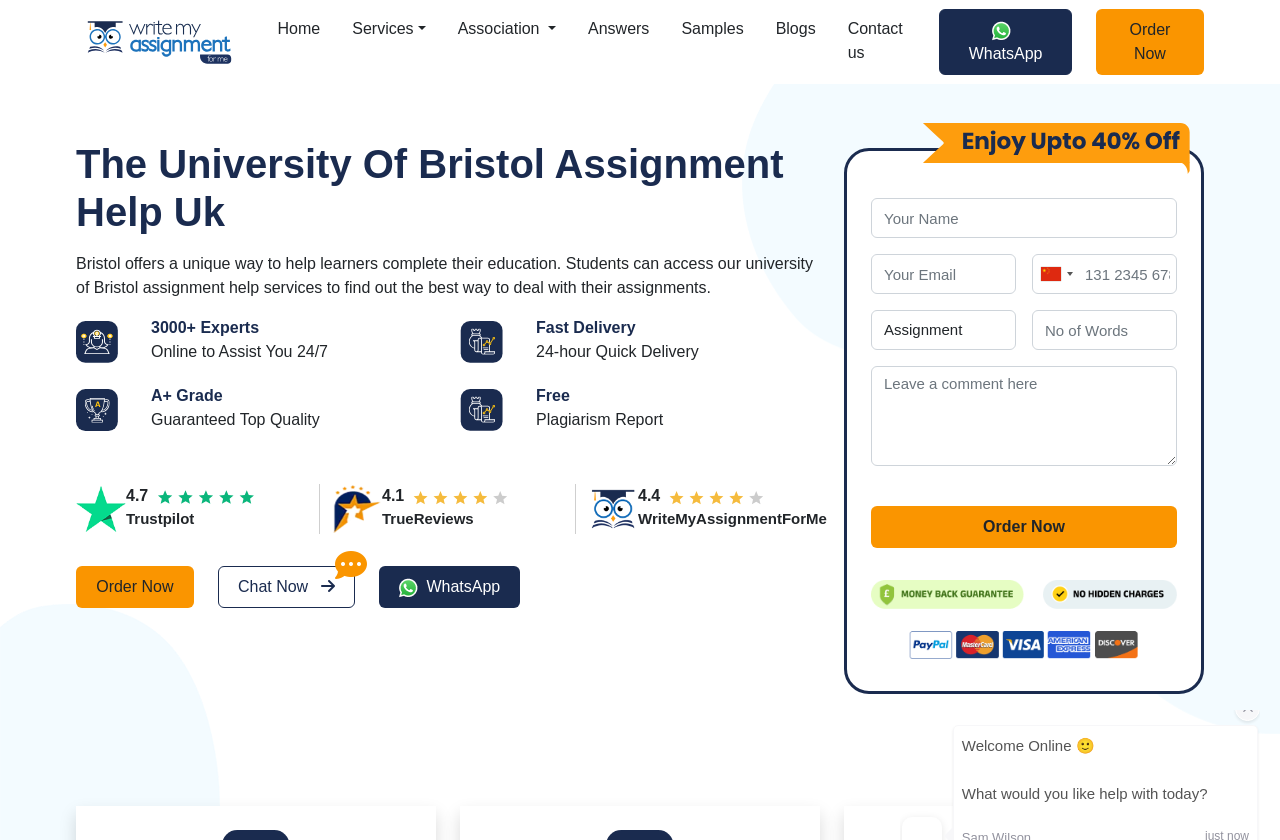Provide the bounding box coordinates for the UI element that is described by this text: "aria-describedby="email" name="hl-form-email" placeholder="Your Email"". The coordinates should be in the form of four float numbers between 0 and 1: [left, top, right, bottom].

[0.68, 0.303, 0.794, 0.351]